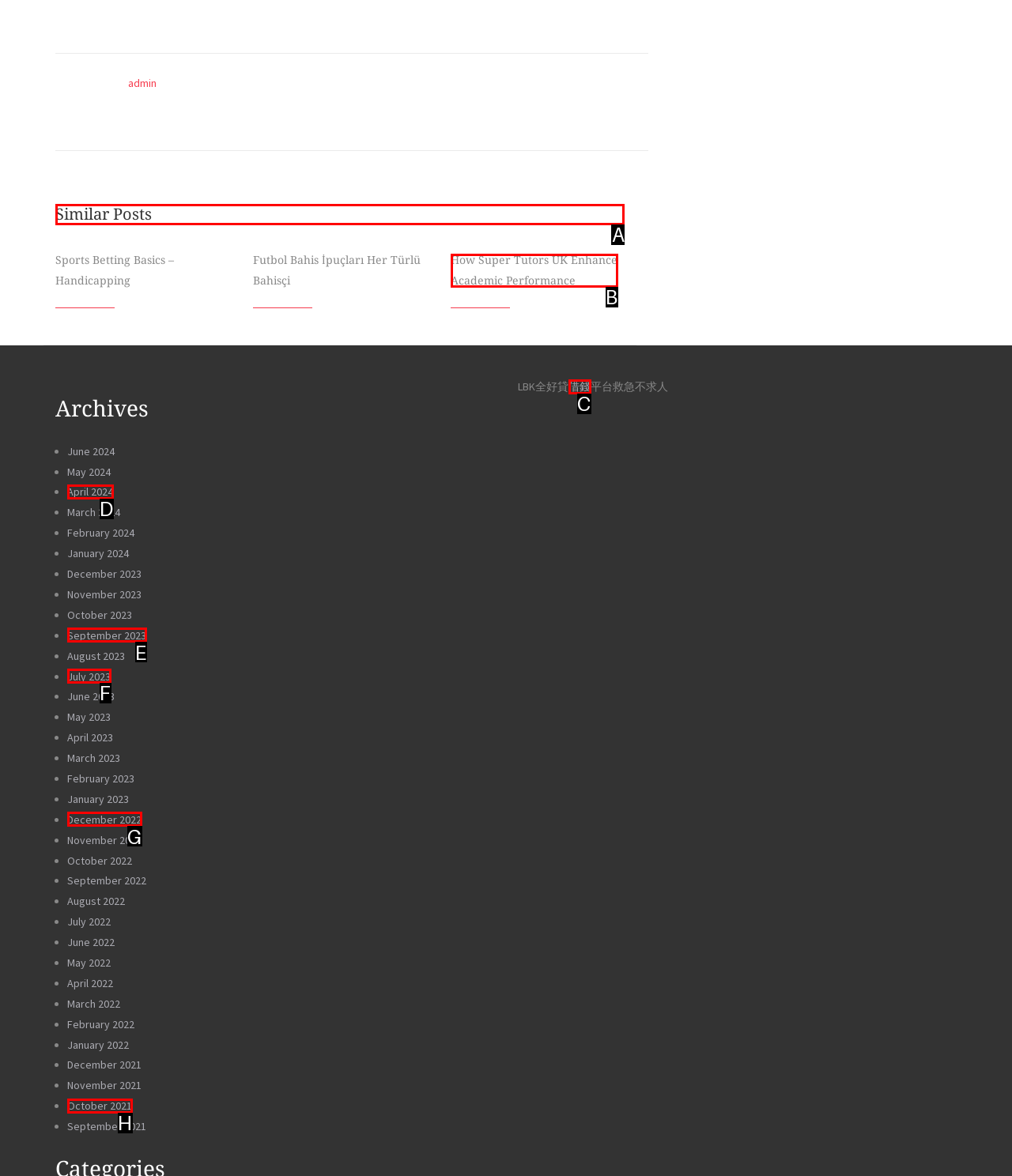Select the letter associated with the UI element you need to click to perform the following action: Get in touch with us
Reply with the correct letter from the options provided.

None